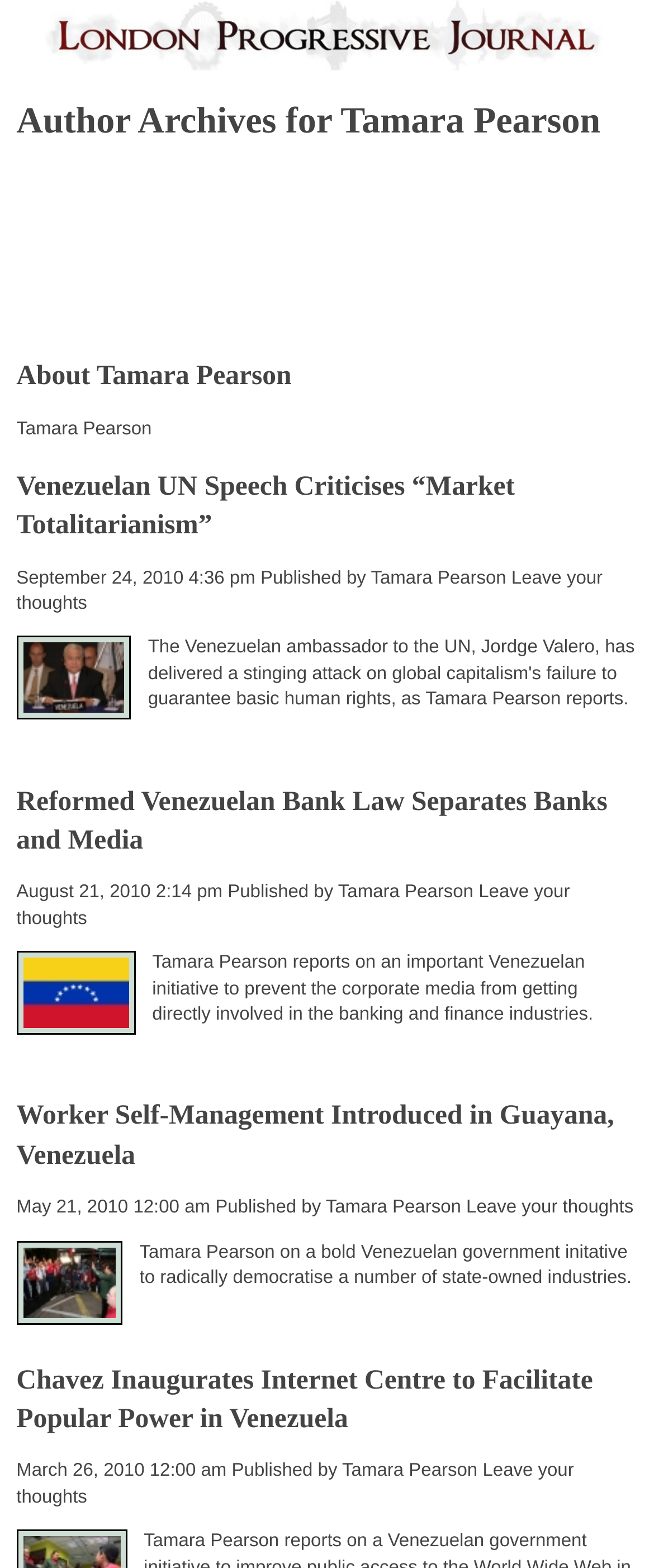Your task is to extract the text of the main heading from the webpage.

Author Archives for Tamara Pearson